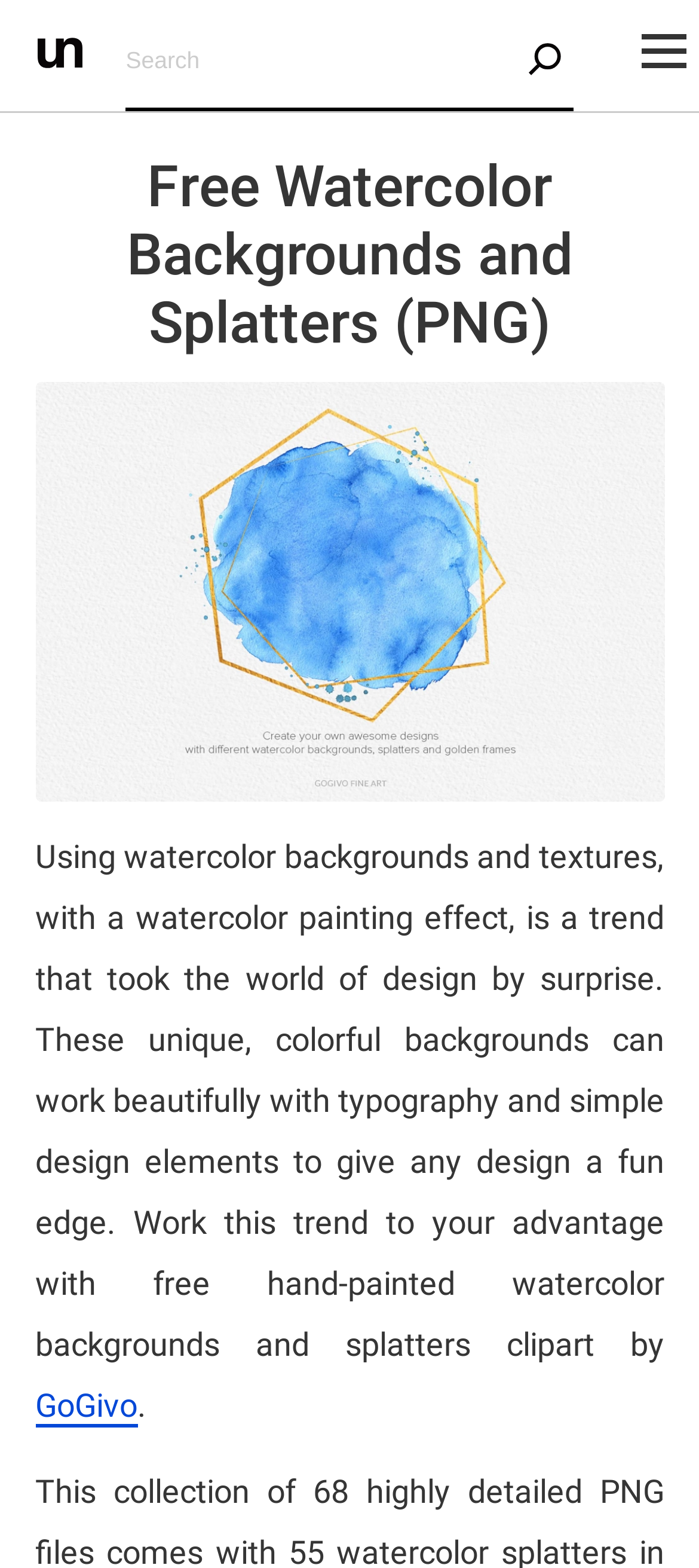What type of design elements are offered on this webpage?
Please describe in detail the information shown in the image to answer the question.

The webpage mentions that it offers 'free hand-painted watercolor backgrounds and splatters clipart', indicating that the webpage provides design elements related to watercolor backgrounds and splatters.